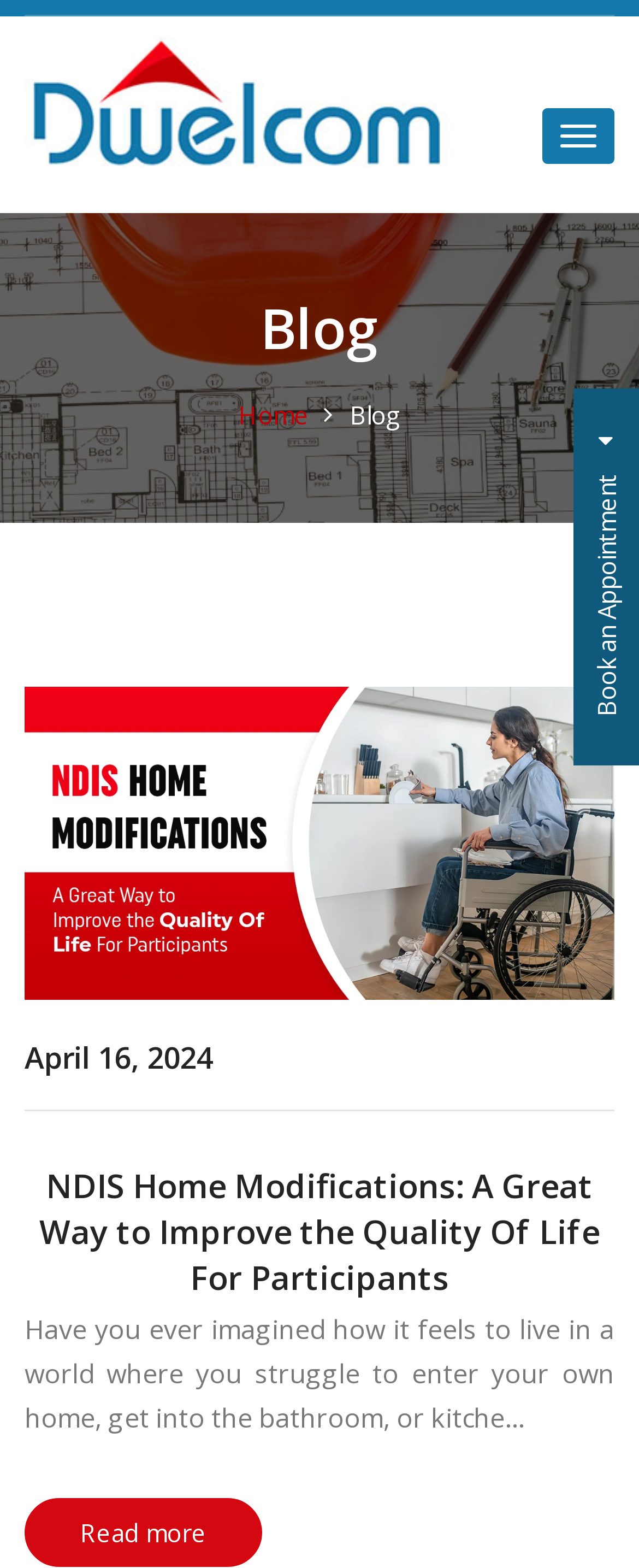Kindly respond to the following question with a single word or a brief phrase: 
Is there a button to book an appointment?

Yes